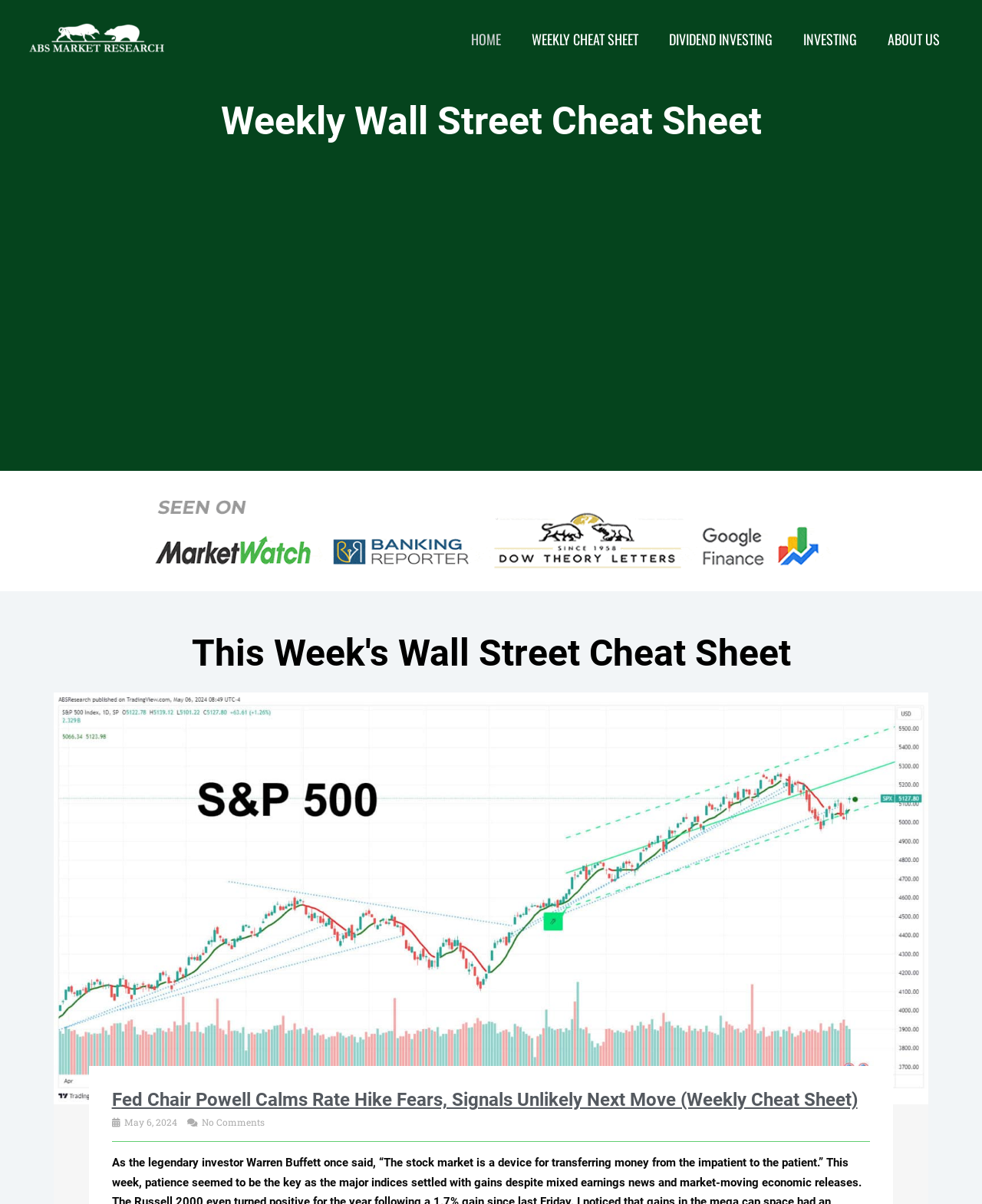Your task is to find and give the main heading text of the webpage.

Weekly Wall Street Cheat Sheet